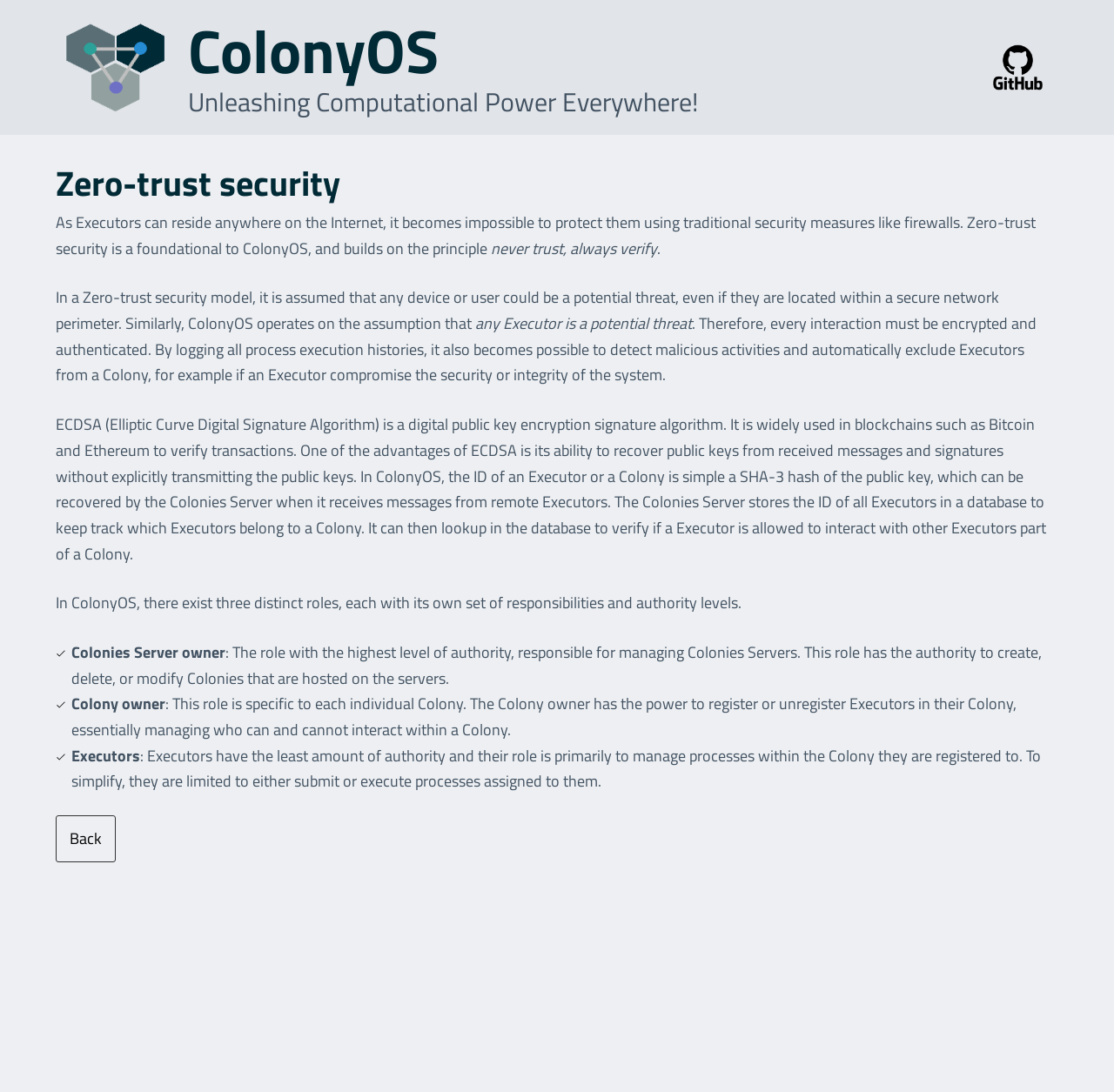What is the role of the Colonies Server owner?
Using the information from the image, give a concise answer in one word or a short phrase.

Manage Colonies Servers